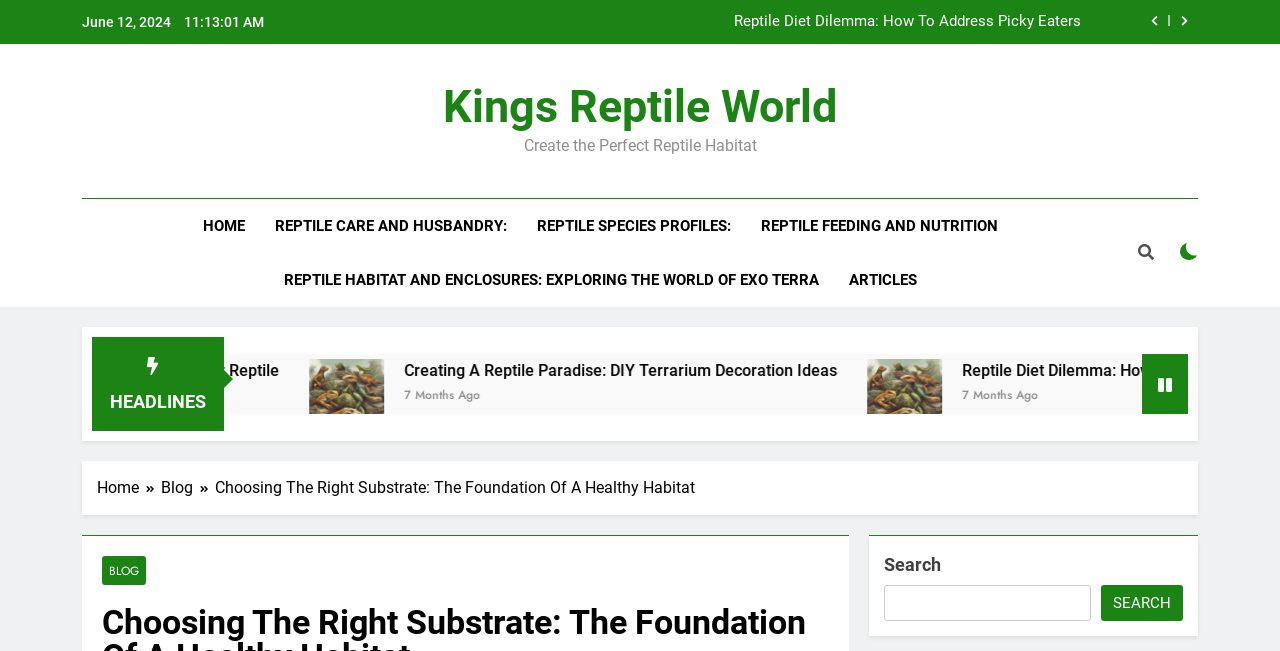Construct a comprehensive caption that outlines the webpage's structure and content.

This webpage is about reptile care and husbandry, specifically focusing on choosing the right substrate for a healthy habitat. At the top left, there is a date and time stamp, "June 12, 2024 11:13:02 AM". Next to it, there are two buttons with icons, likely for social media sharing or bookmarking.

Below the date and time, there is a list item with a link to an article titled "Reptile Diet Dilemma: How To Address Picky Eaters". This link is accompanied by a button with an icon. On the right side of the page, there is a link to "Kings Reptile World" and a static text "Create the Perfect Reptile Habitat".

The main navigation menu is located on the left side, with links to "HOME", "REPTILE CARE AND HUSBANDRY", "REPTILE SPECIES PROFILES", "REPTILE FEEDING AND NUTRITION", "REPTILE HABITAT AND ENCLOSURES", and "ARTICLES". There is also a button with an icon and a checkbox below the navigation menu.

The main content area is divided into three sections, each with a figure and a heading. The first section is about "Creating A Reptile Paradise: DIY Terrarium Decoration Ideas", with a link to the article and a time stamp "7 Months Ago". The second section is about "Reptile Diet Dilemma: How To Address Picky Eaters", with a link to the article, a time stamp, and an image. The third section is about "Handling Aggressive Reptiles: Safety Tips For Experienced Keepers", with a link to the article, a time stamp, and an image.

At the bottom of the page, there is a navigation section with breadcrumbs, showing the current page "Choosing The Right Substrate: The Foundation Of A Healthy Habitat" and links to "Home" and "Blog". There is also a search bar with a button and a static text "Search".